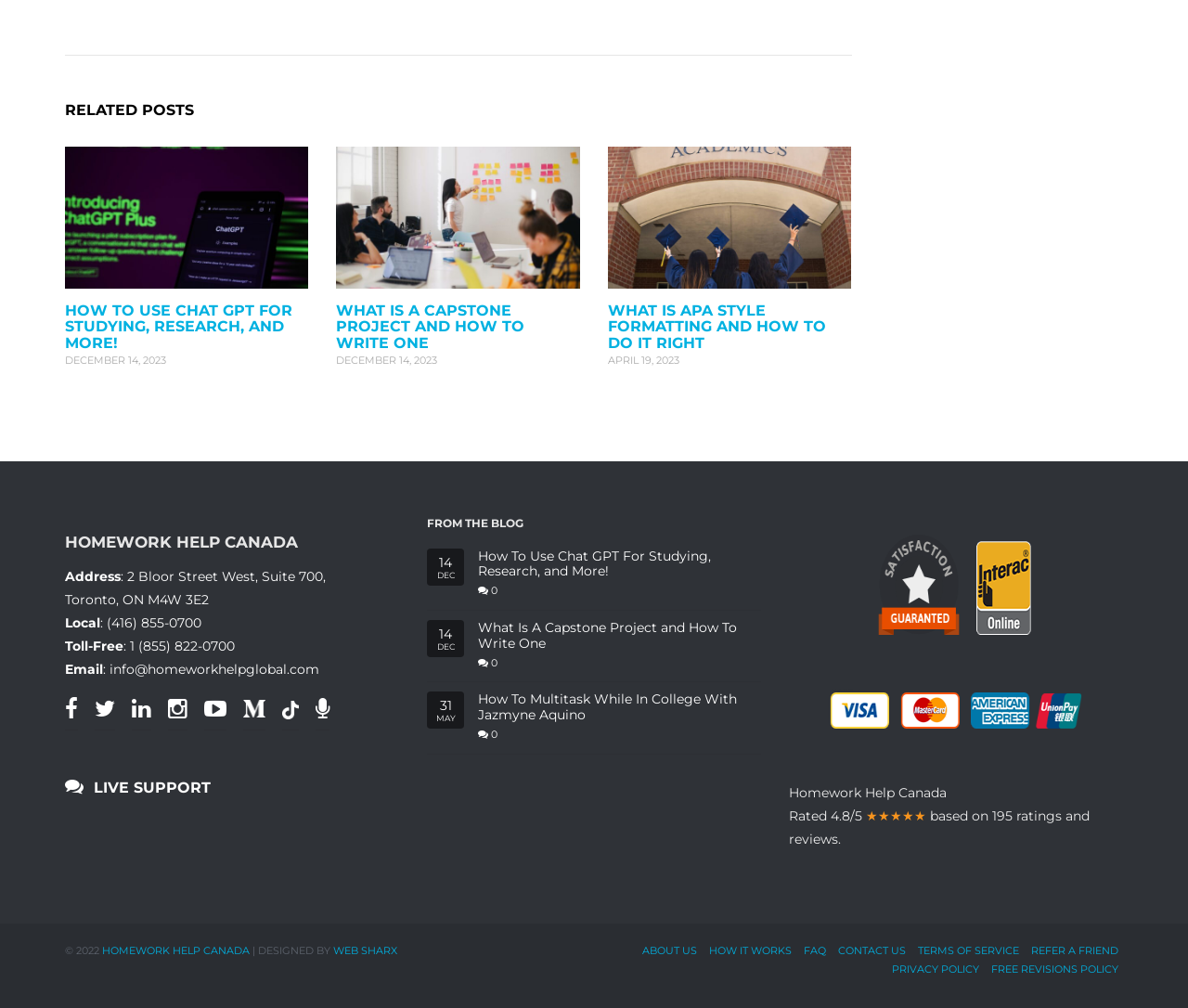Please find the bounding box coordinates of the element that needs to be clicked to perform the following instruction: "View the 'FROM THE BLOG' section". The bounding box coordinates should be four float numbers between 0 and 1, represented as [left, top, right, bottom].

[0.359, 0.513, 0.641, 0.525]